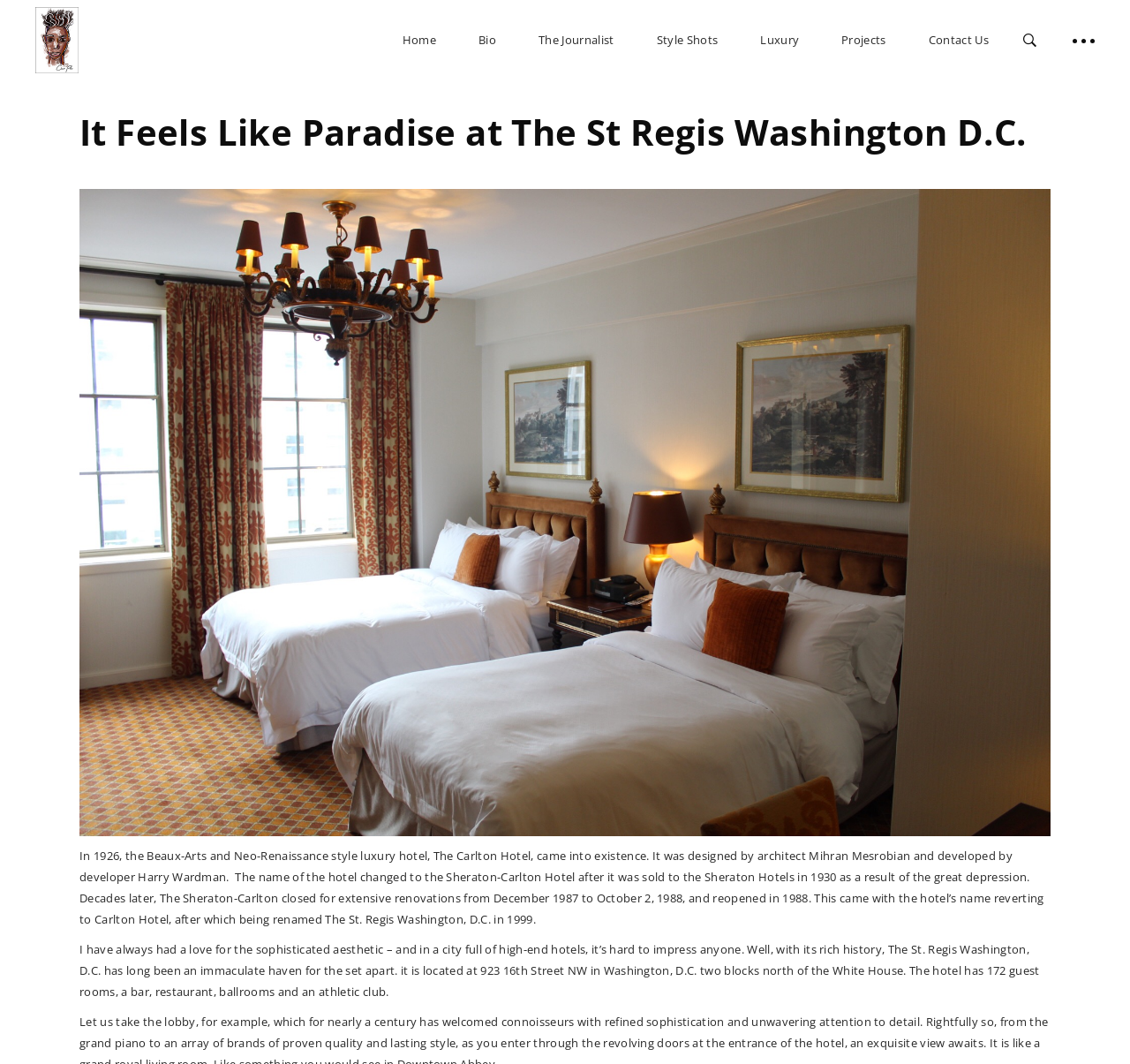How many guest rooms does the hotel have?
Kindly offer a detailed explanation using the data available in the image.

According to the webpage content, the hotel has 172 guest rooms, which is mentioned in the text as part of the hotel's description.